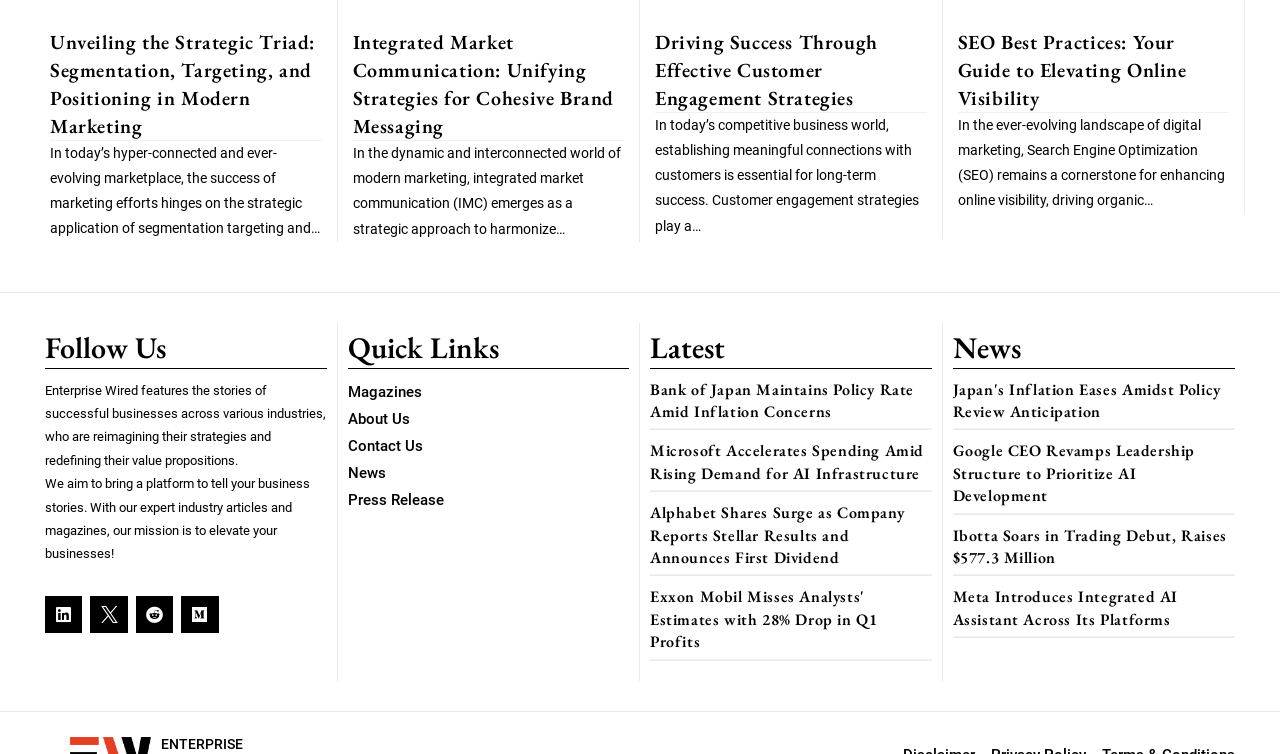Provide the bounding box coordinates of the HTML element described by the text: "About Us". The coordinates should be in the format [left, top, right, bottom] with values between 0 and 1.

[0.271, 0.538, 0.491, 0.574]